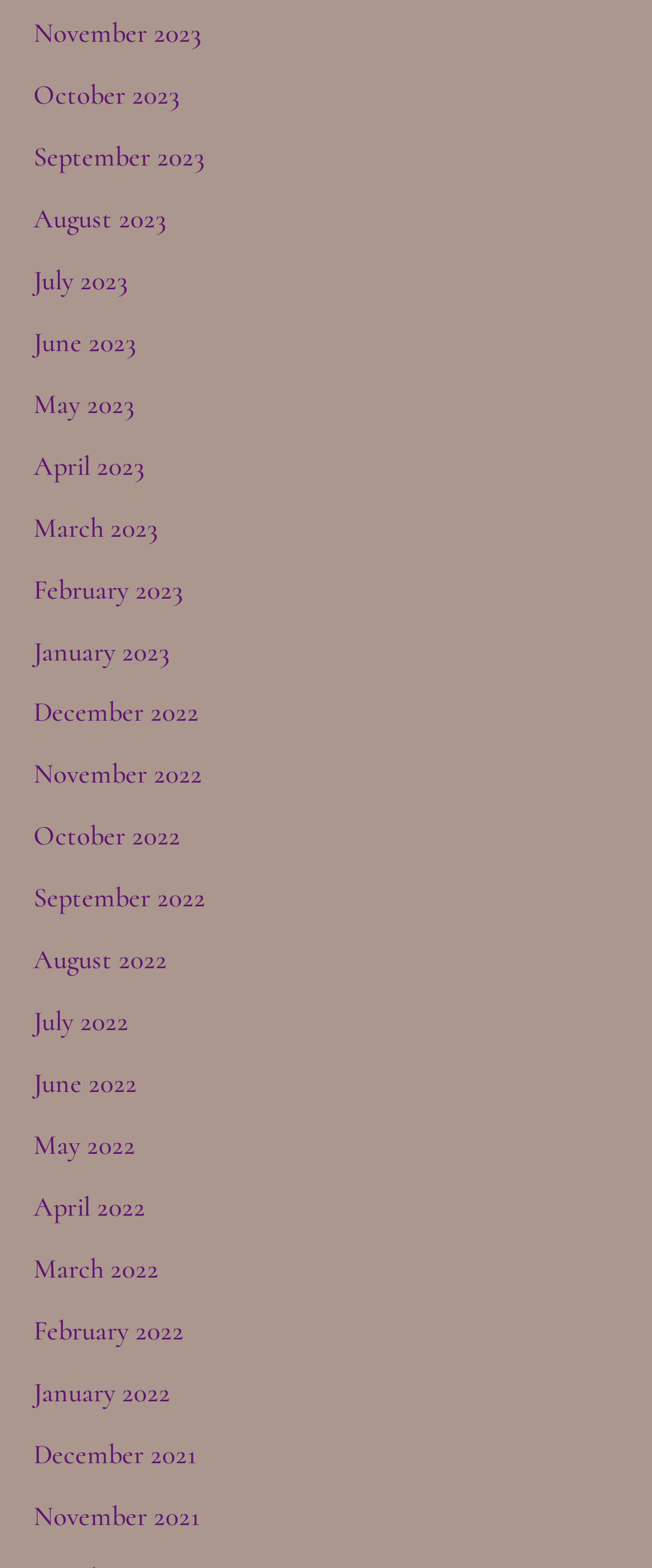Show the bounding box coordinates of the element that should be clicked to complete the task: "View September 2023".

[0.051, 0.09, 0.313, 0.111]